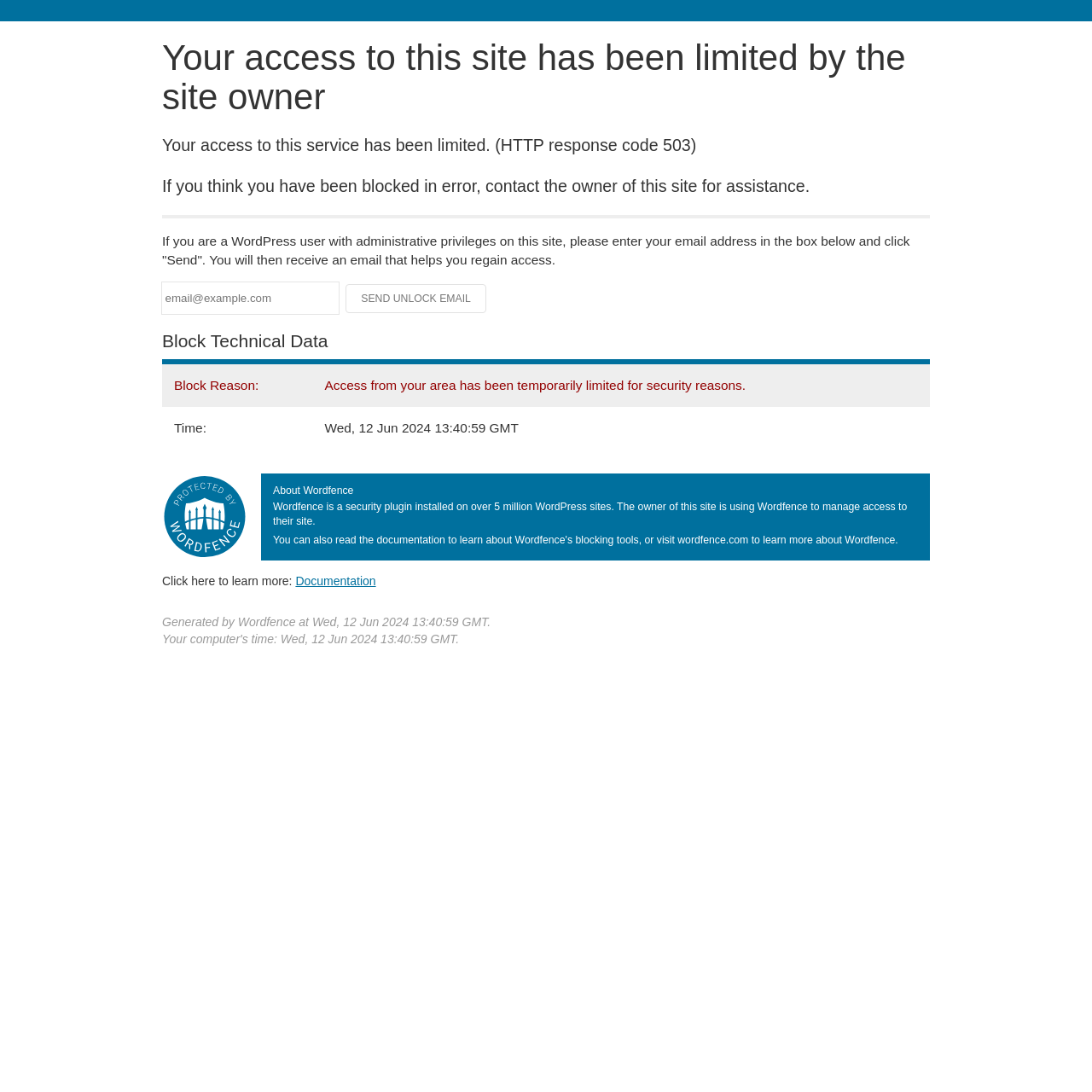What is the name of the security plugin installed on the site?
Carefully analyze the image and provide a detailed answer to the question.

The name of the security plugin installed on the site is mentioned in the 'About Wordfence' section, which states that 'Wordfence is a security plugin installed on over 5 million WordPress sites.'